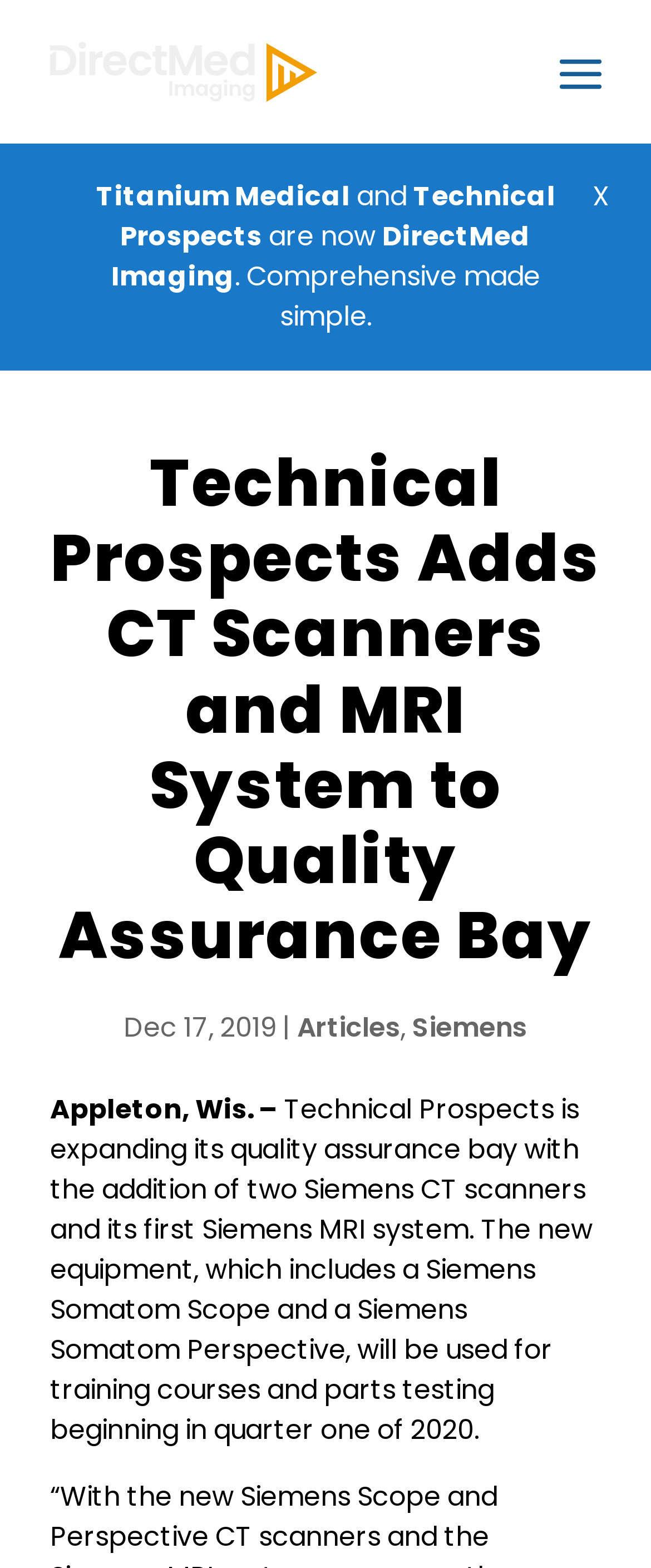Provide a one-word or one-phrase answer to the question:
What is the location of Technical Prospects?

Appleton, Wis.